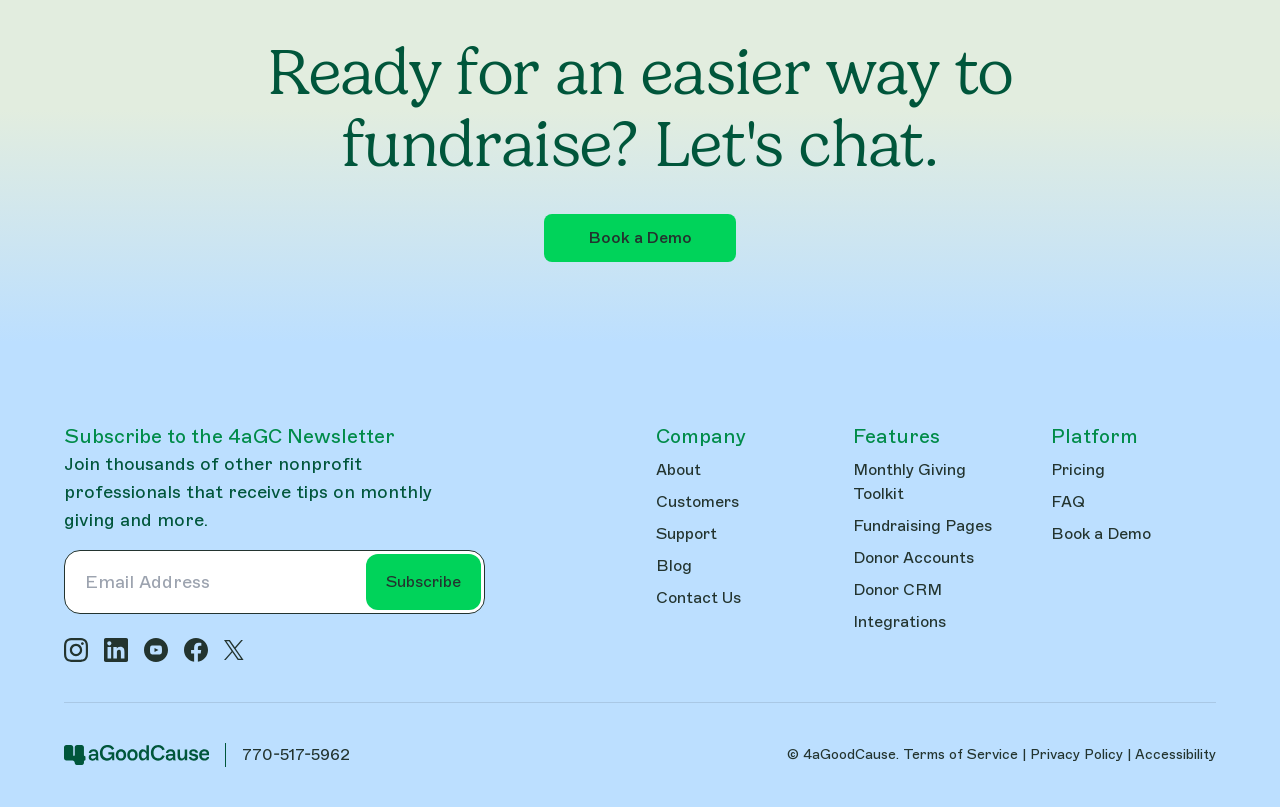Bounding box coordinates are specified in the format (top-left x, top-left y, bottom-right x, bottom-right y). All values are floating point numbers bounded between 0 and 1. Please provide the bounding box coordinate of the region this sentence describes: Donor Accounts

[0.667, 0.679, 0.761, 0.703]